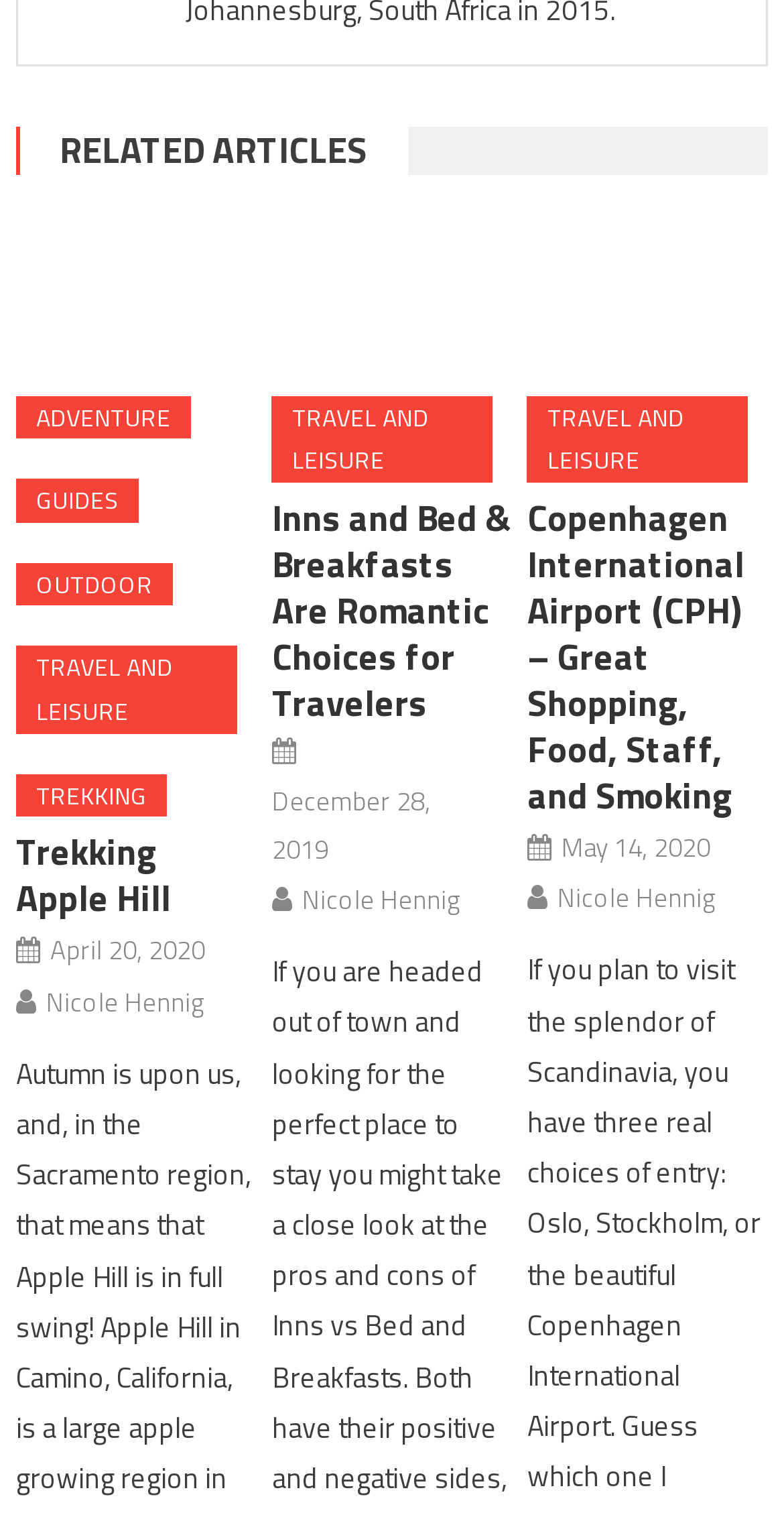Indicate the bounding box coordinates of the clickable region to achieve the following instruction: "Read 'Inns and Bed & Breakfasts Are Romantic Choices for Travelers' article."

[0.347, 0.142, 0.653, 0.241]